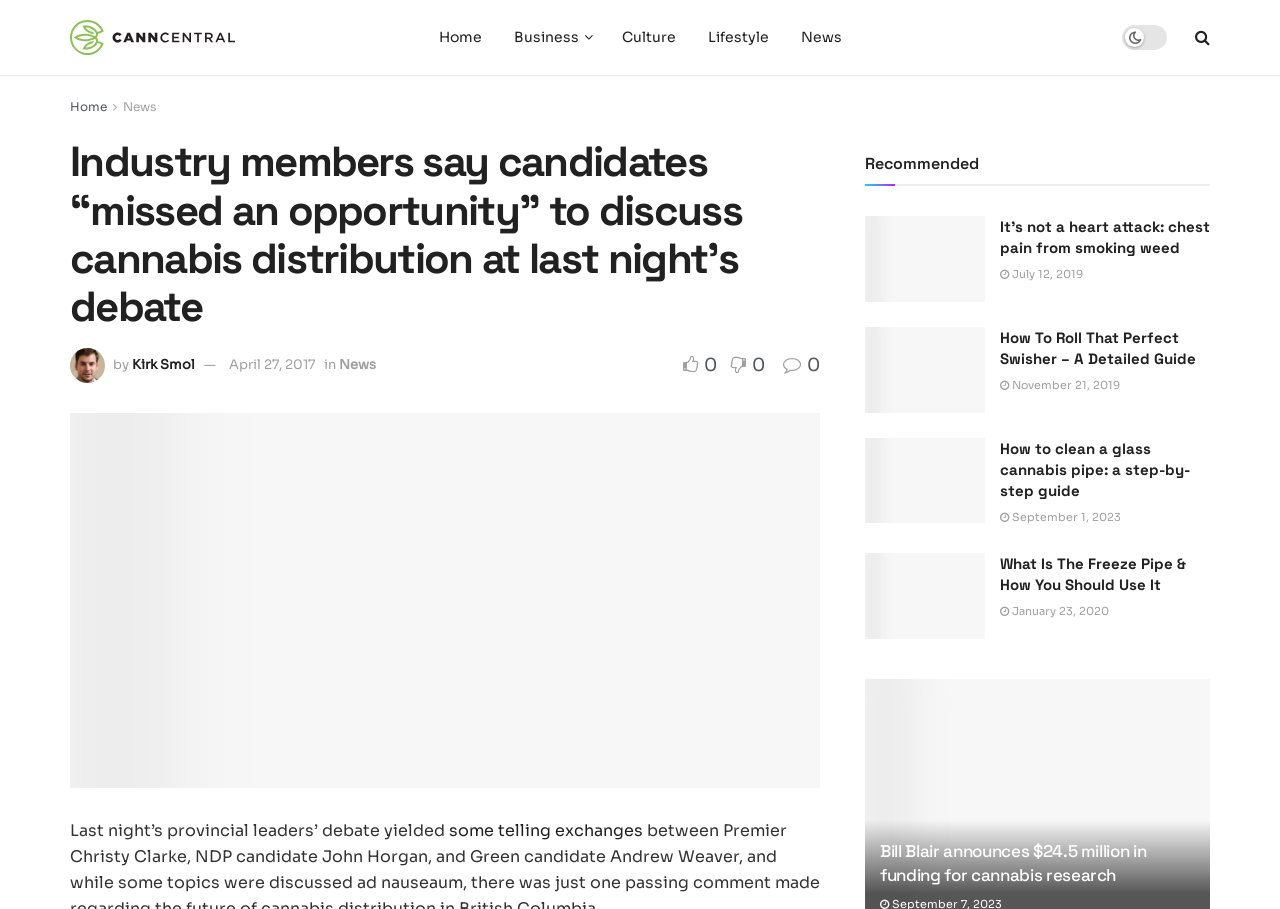Please provide a detailed answer to the question below by examining the image:
What is the topic of the main article?

The main article is about the provincial leaders' debate and how the candidates missed an opportunity to discuss cannabis distribution, as indicated by the heading and the text of the article.